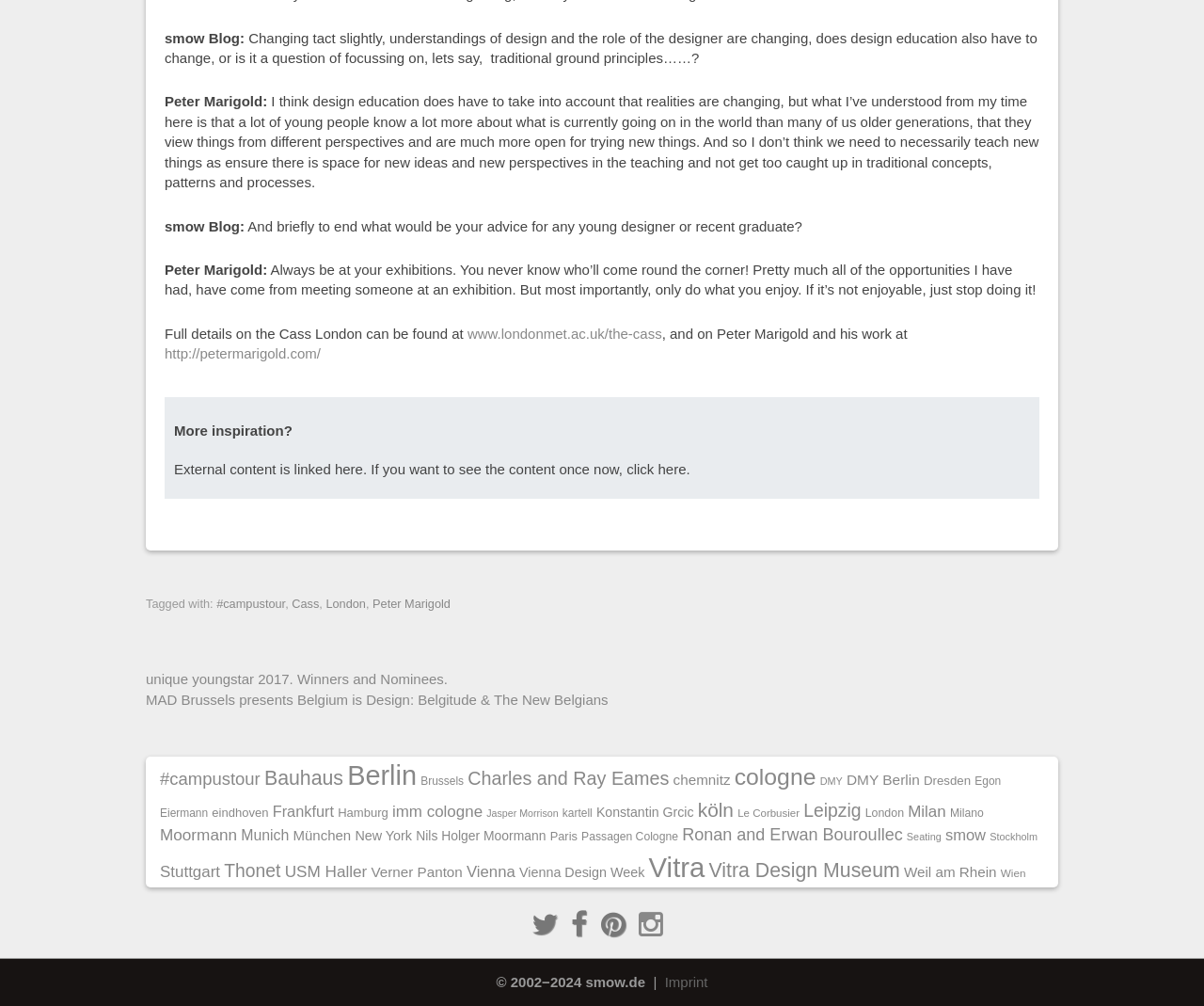For the given element description chatous.com, determine the bounding box coordinates of the UI element. The coordinates should follow the format (top-left x, top-left y, bottom-right x, bottom-right y) and be within the range of 0 to 1.

None